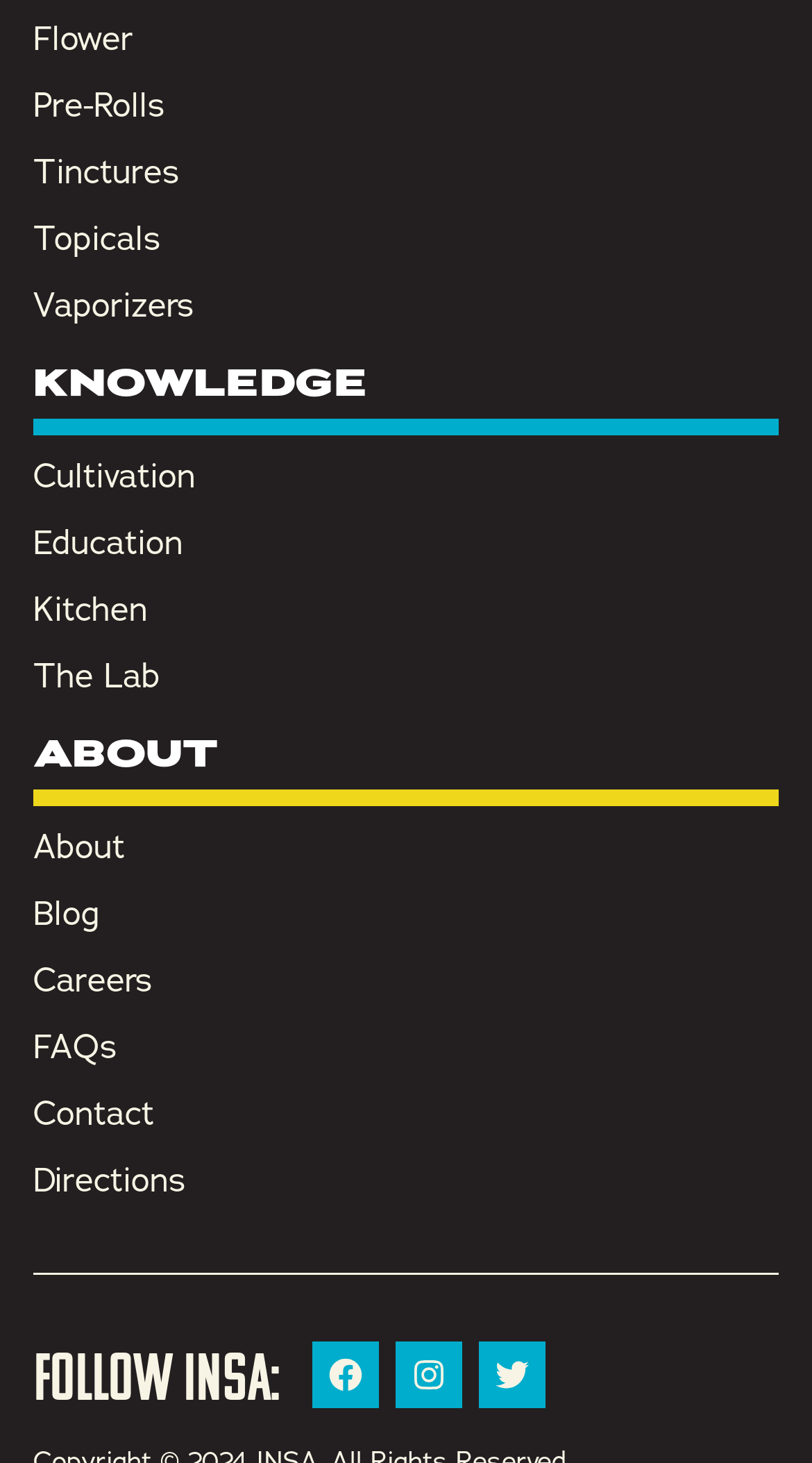Identify the bounding box coordinates for the region of the element that should be clicked to carry out the instruction: "go to KNOWLEDGE". The bounding box coordinates should be four float numbers between 0 and 1, i.e., [left, top, right, bottom].

[0.041, 0.249, 0.959, 0.275]